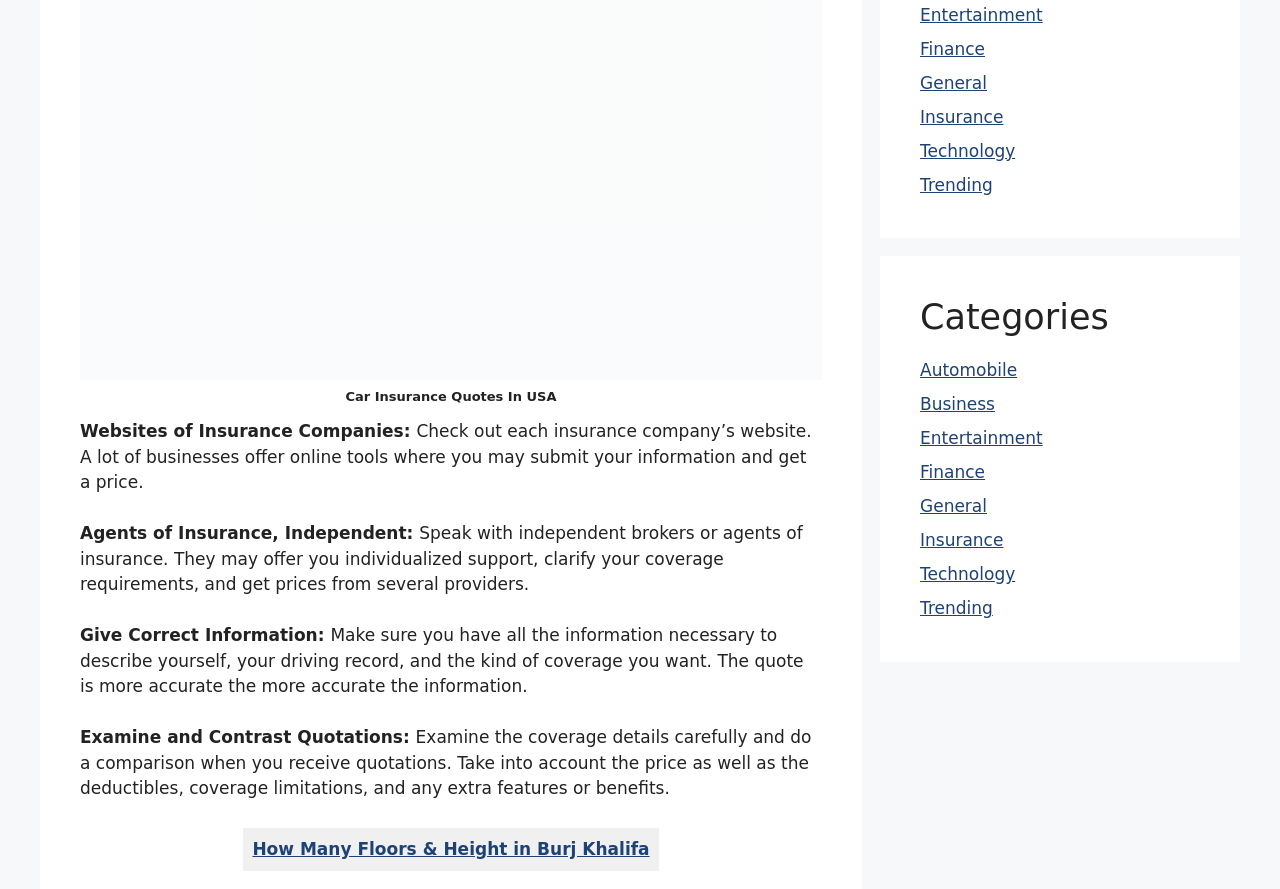Using the element description: "Technology", determine the bounding box coordinates. The coordinates should be in the format [left, top, right, bottom], with values between 0 and 1.

[0.719, 0.158, 0.793, 0.181]